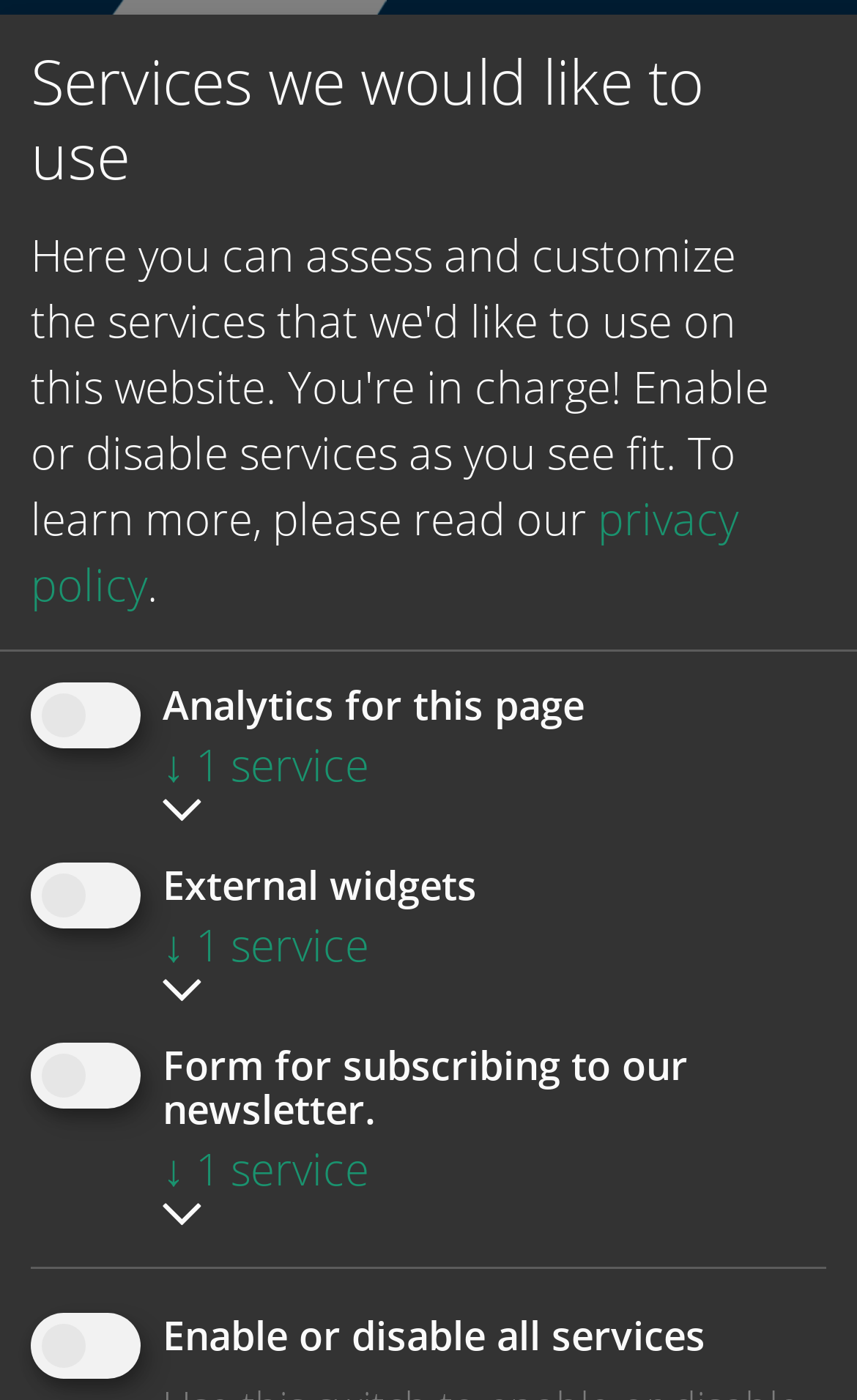Please specify the bounding box coordinates of the region to click in order to perform the following instruction: "Click the English button".

[0.582, 0.019, 0.828, 0.071]